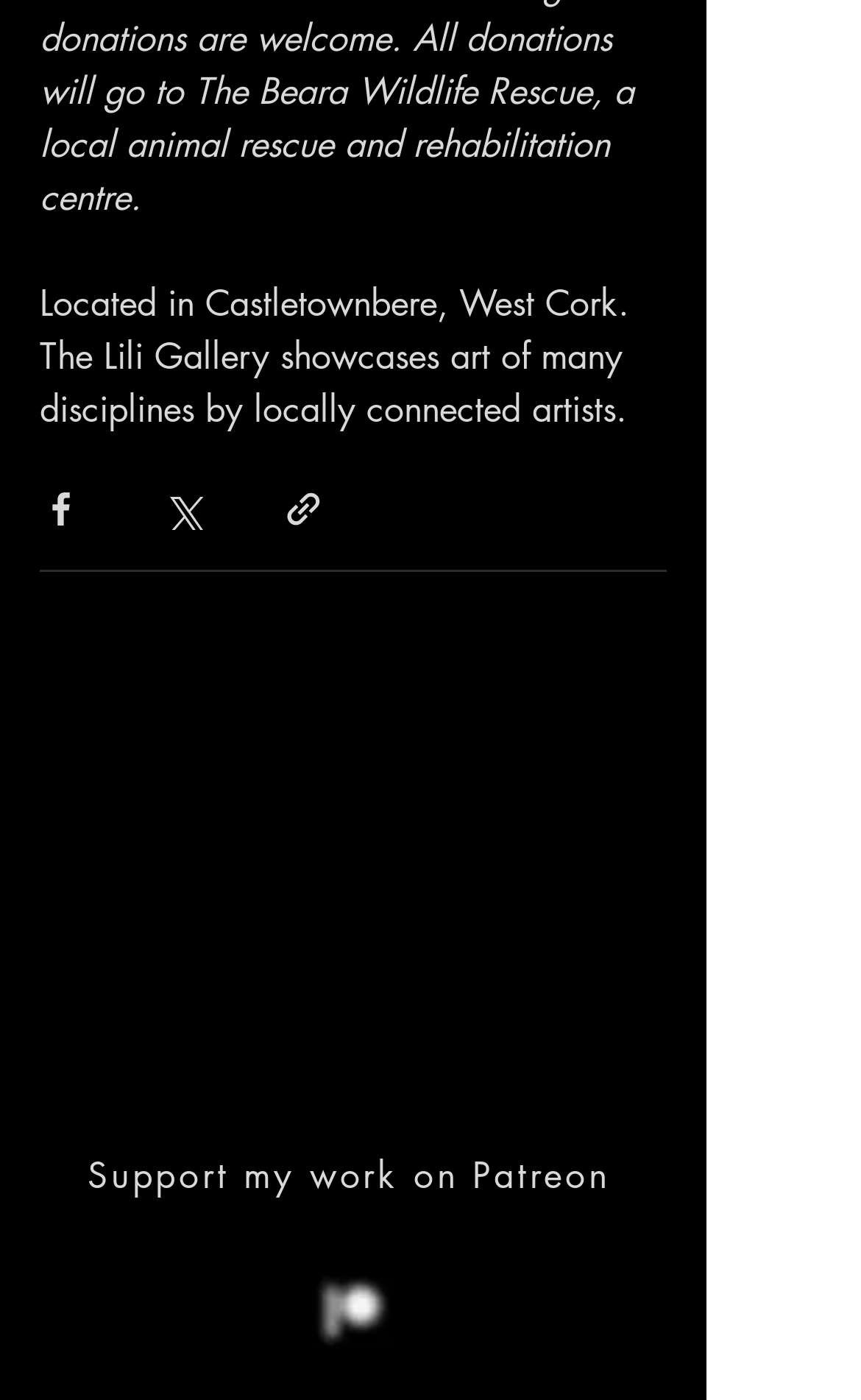Please identify the bounding box coordinates of the element that needs to be clicked to execute the following command: "click Contact". Provide the bounding box using four float numbers between 0 and 1, formatted as [left, top, right, bottom].

None